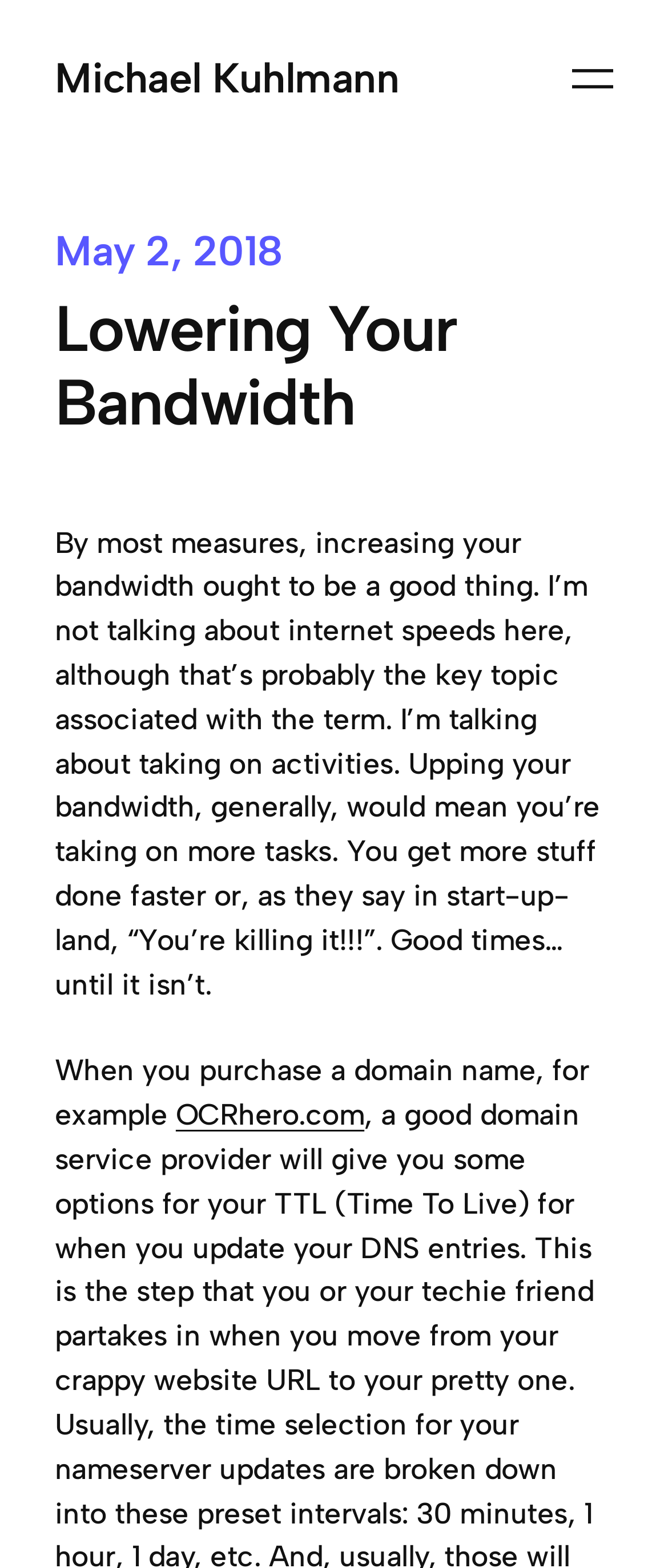Please determine the bounding box coordinates for the UI element described as: "OCRhero.com".

[0.263, 0.7, 0.545, 0.722]